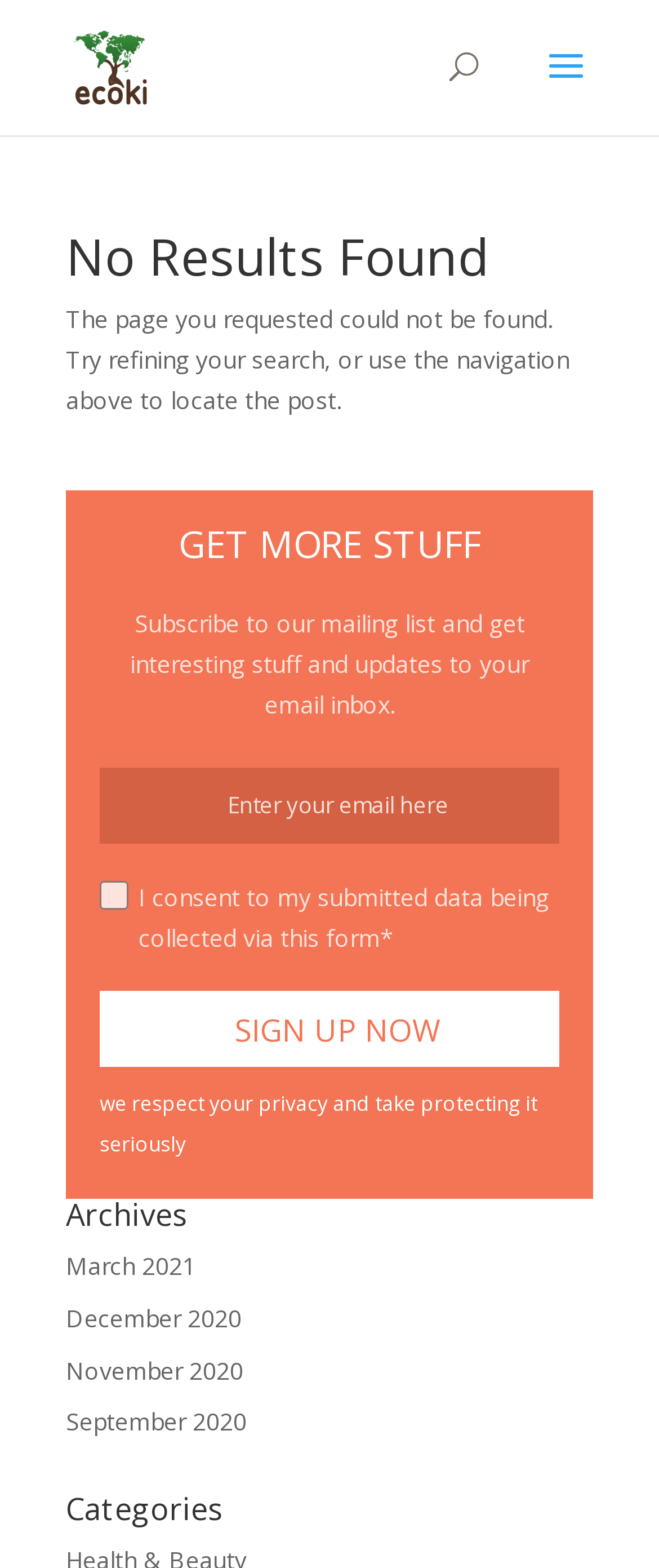How many archive links are available?
Based on the screenshot, provide your answer in one word or phrase.

4